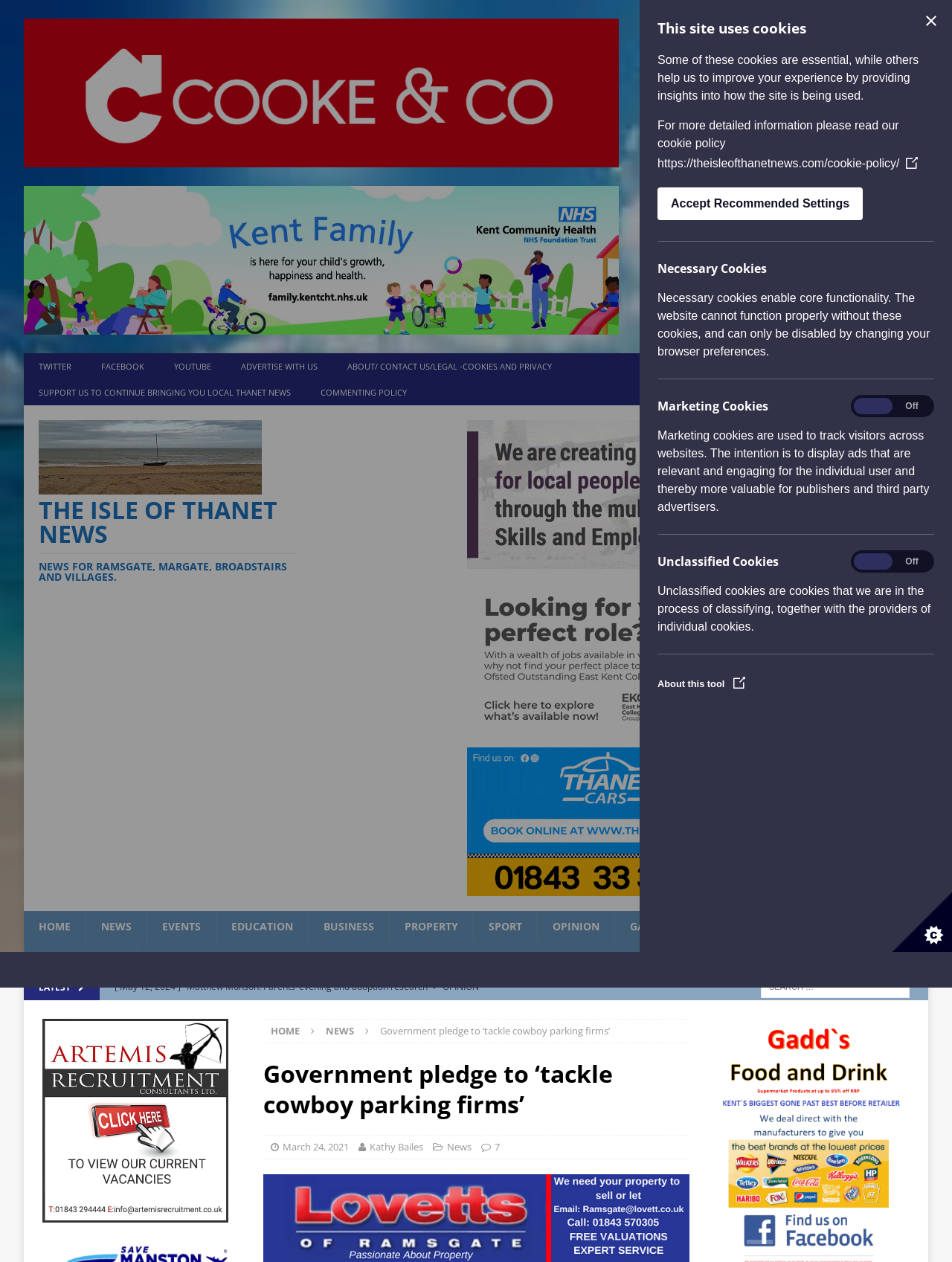Can you specify the bounding box coordinates for the region that should be clicked to fulfill this instruction: "Check the 'OPINION' section".

[0.564, 0.722, 0.645, 0.747]